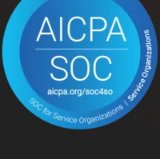Give an in-depth description of the image.

The image features the AICPA SOC logo, prominently displayed within a circular blue graphic. The logo includes the acronym "AICPA" positioned at the top, followed by "SOC" at the center. Below the acronym, the text indicates the website address "aicpa.org/soc4so" for further information. Surrounding the central text, the phrase "SOC for Service Organizations" is highlighted, emphasizing the organization's focus on service standards for various entities. The blue gradient backdrop enhances the professional appearance of the logo, reinforcing trust and credibility in the field of audit and assurance services.